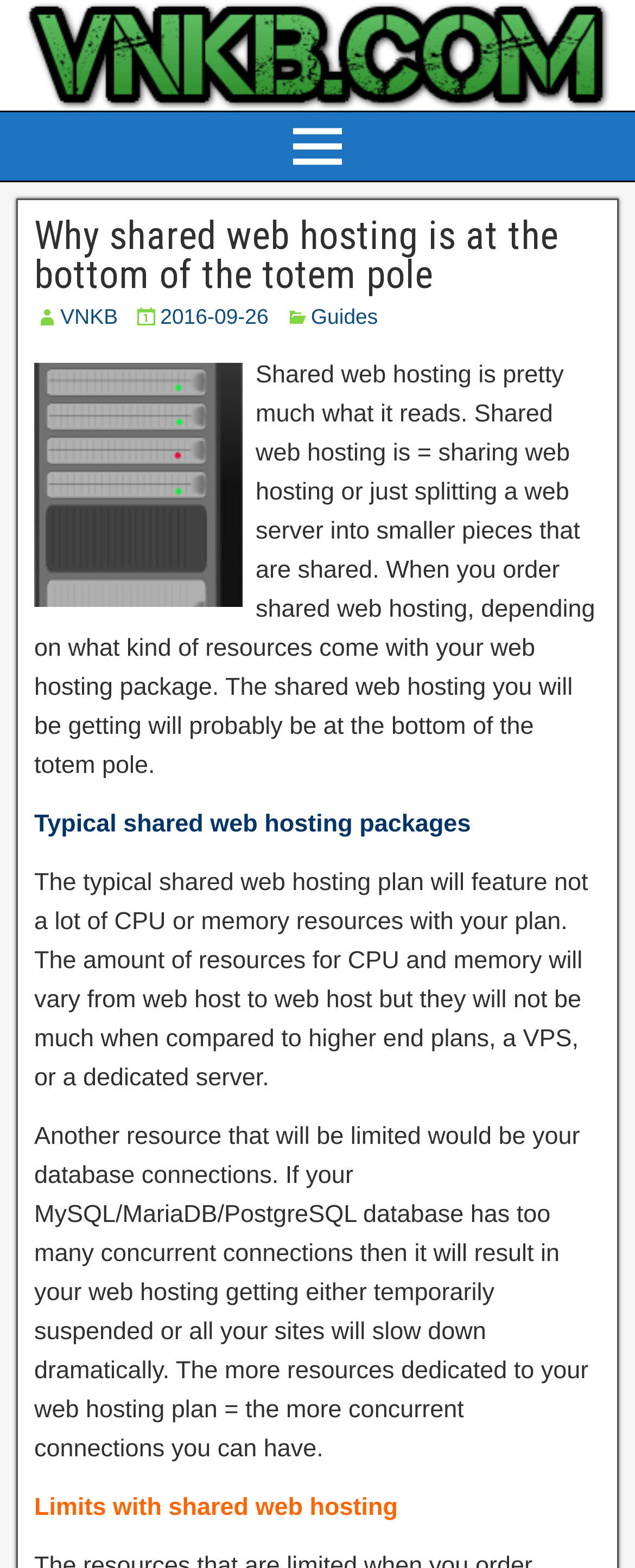Using the details from the image, please elaborate on the following question: What is the image on the webpage?

The image on the webpage is an icon representing a server, as indicated by the image element with the description 'Server'.